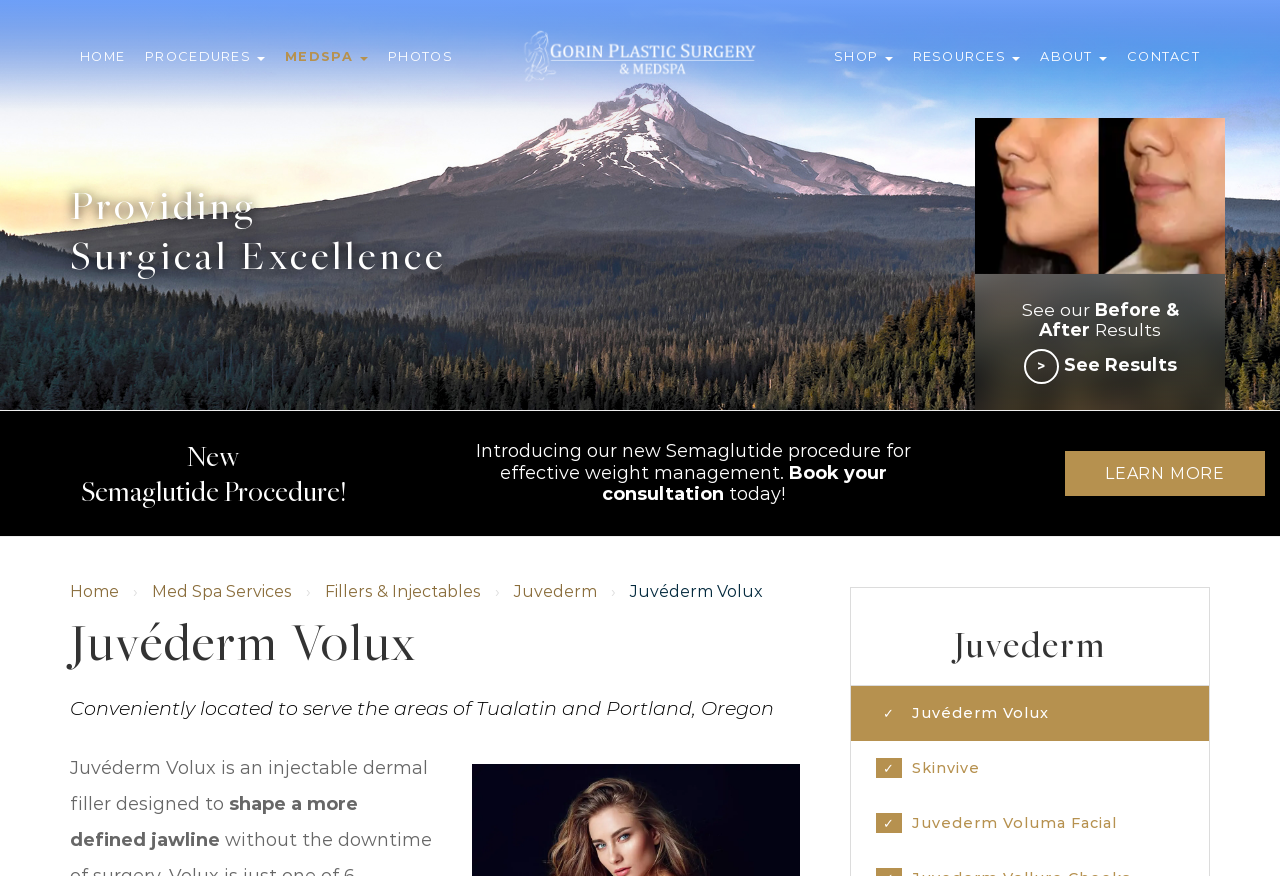Using the element description: "Photos", determine the bounding box coordinates for the specified UI element. The coordinates should be four float numbers between 0 and 1, [left, top, right, bottom].

[0.295, 0.023, 0.362, 0.105]